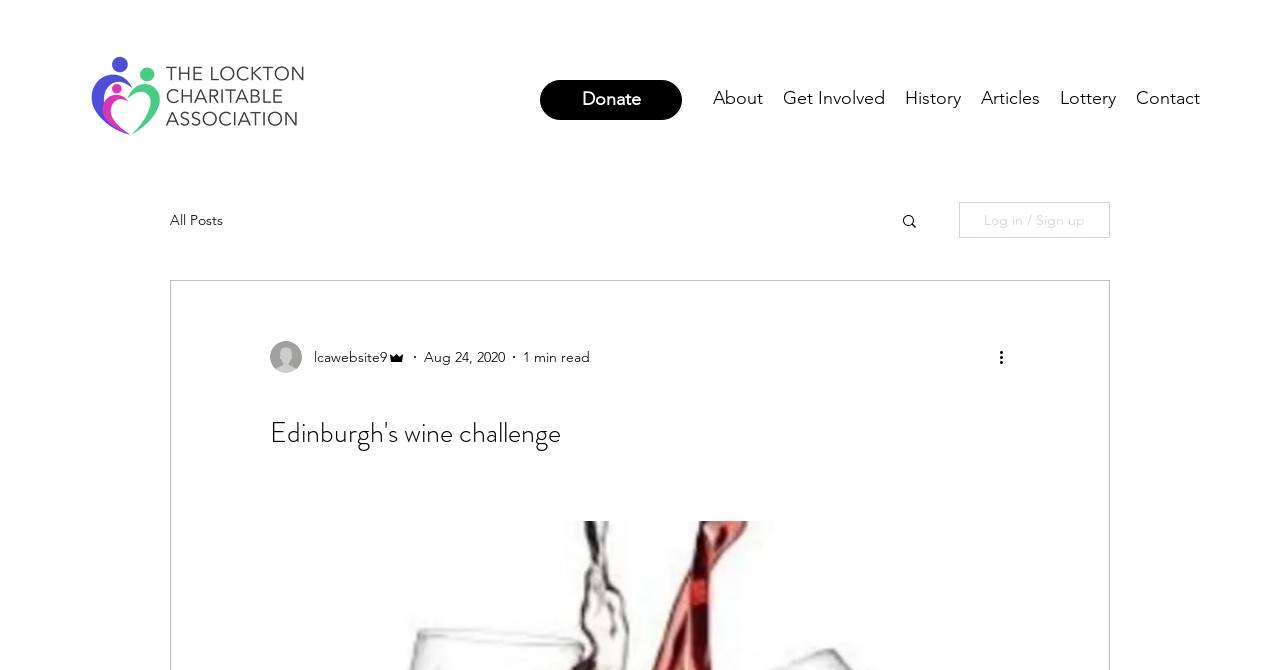Carefully examine the image and provide an in-depth answer to the question: What is the date of the article?

The date of the article is Aug 24, 2020, which can be found by examining the generic element with the text 'Aug 24, 2020' and its location near the article's metadata, such as the author and read time.